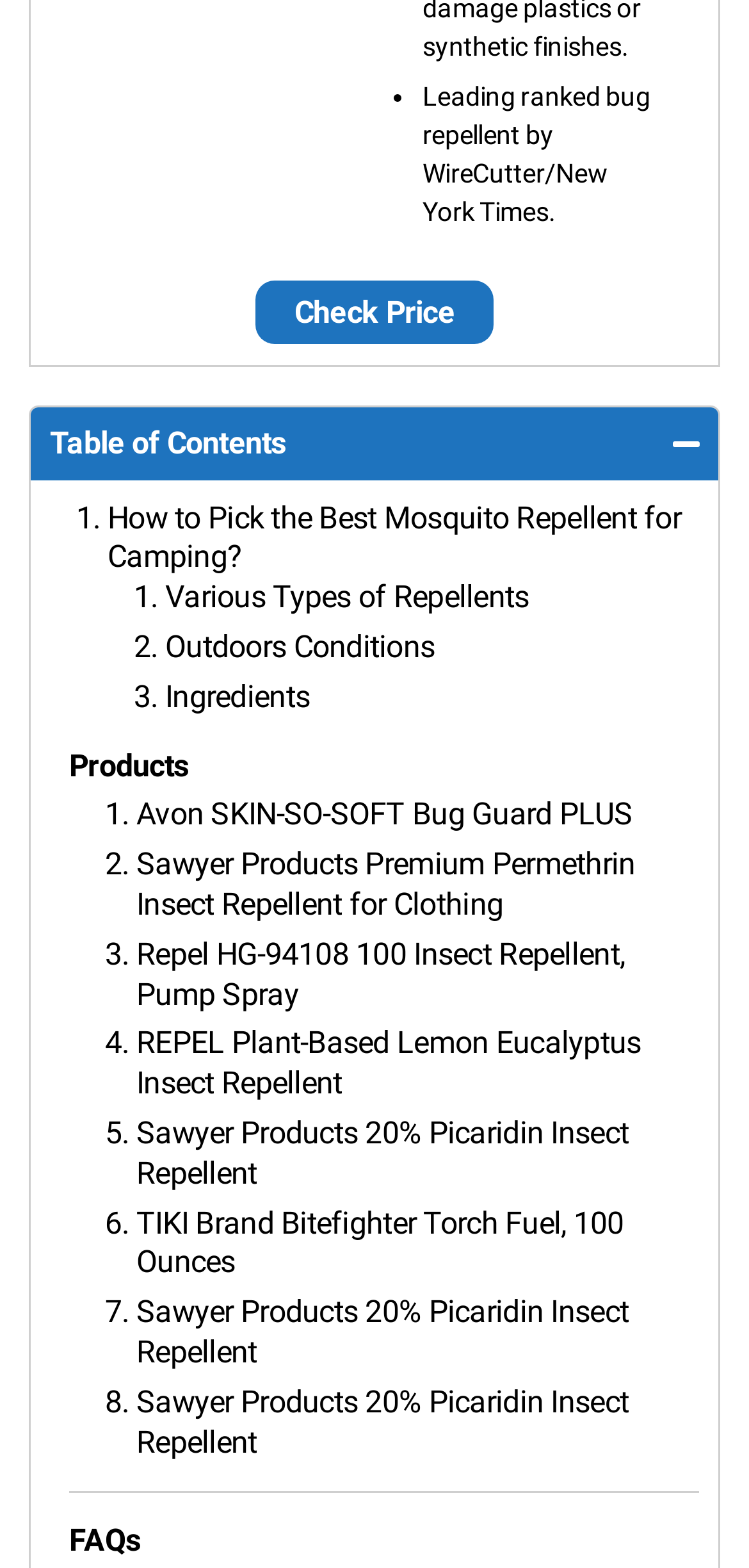What is the top-ranked bug repellent according to WireCutter/New York Times?
Based on the image, provide a one-word or brief-phrase response.

Leading ranked bug repellent